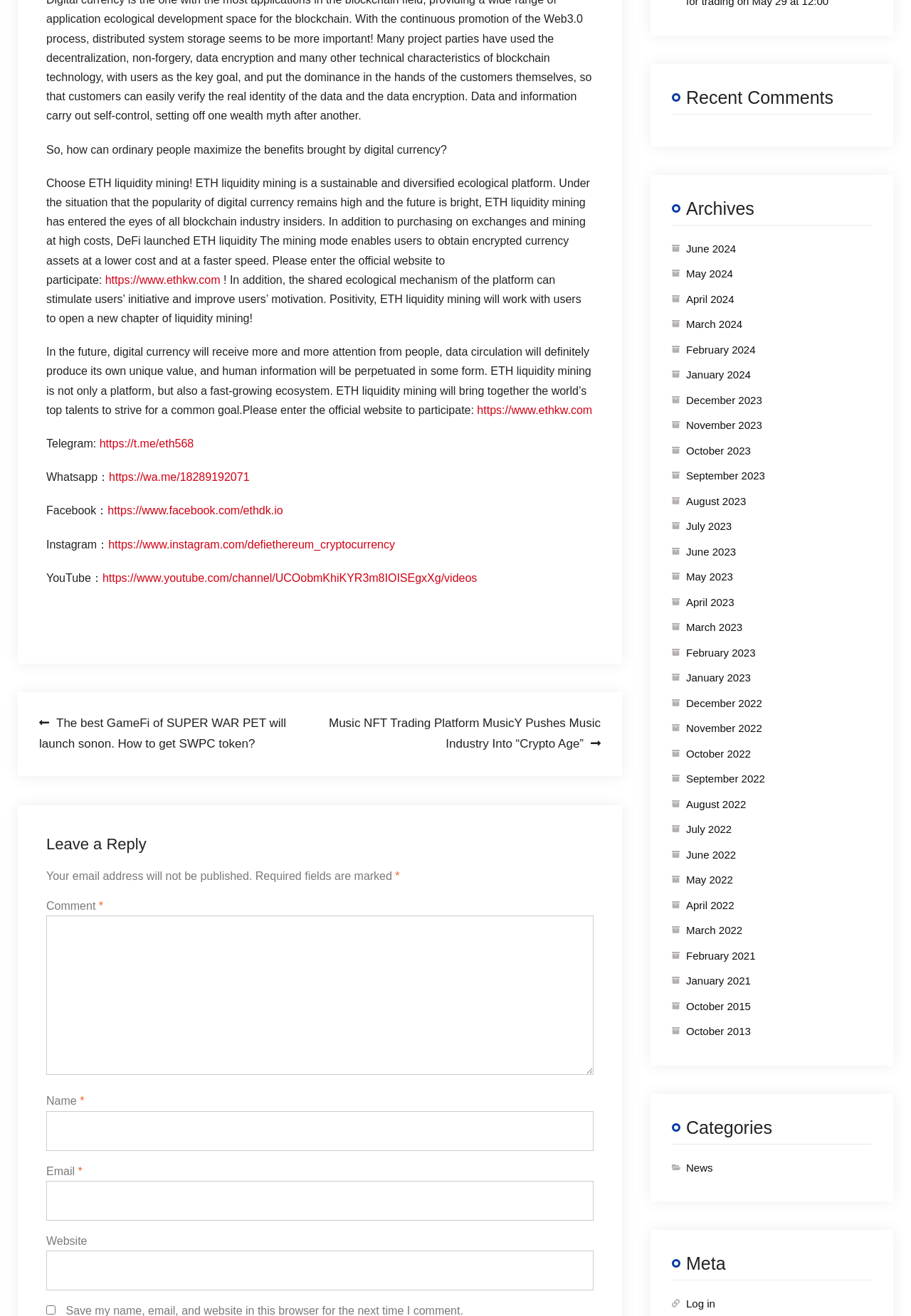Please specify the bounding box coordinates of the element that should be clicked to execute the given instruction: 'Leave a reply'. Ensure the coordinates are four float numbers between 0 and 1, expressed as [left, top, right, bottom].

[0.051, 0.633, 0.652, 0.65]